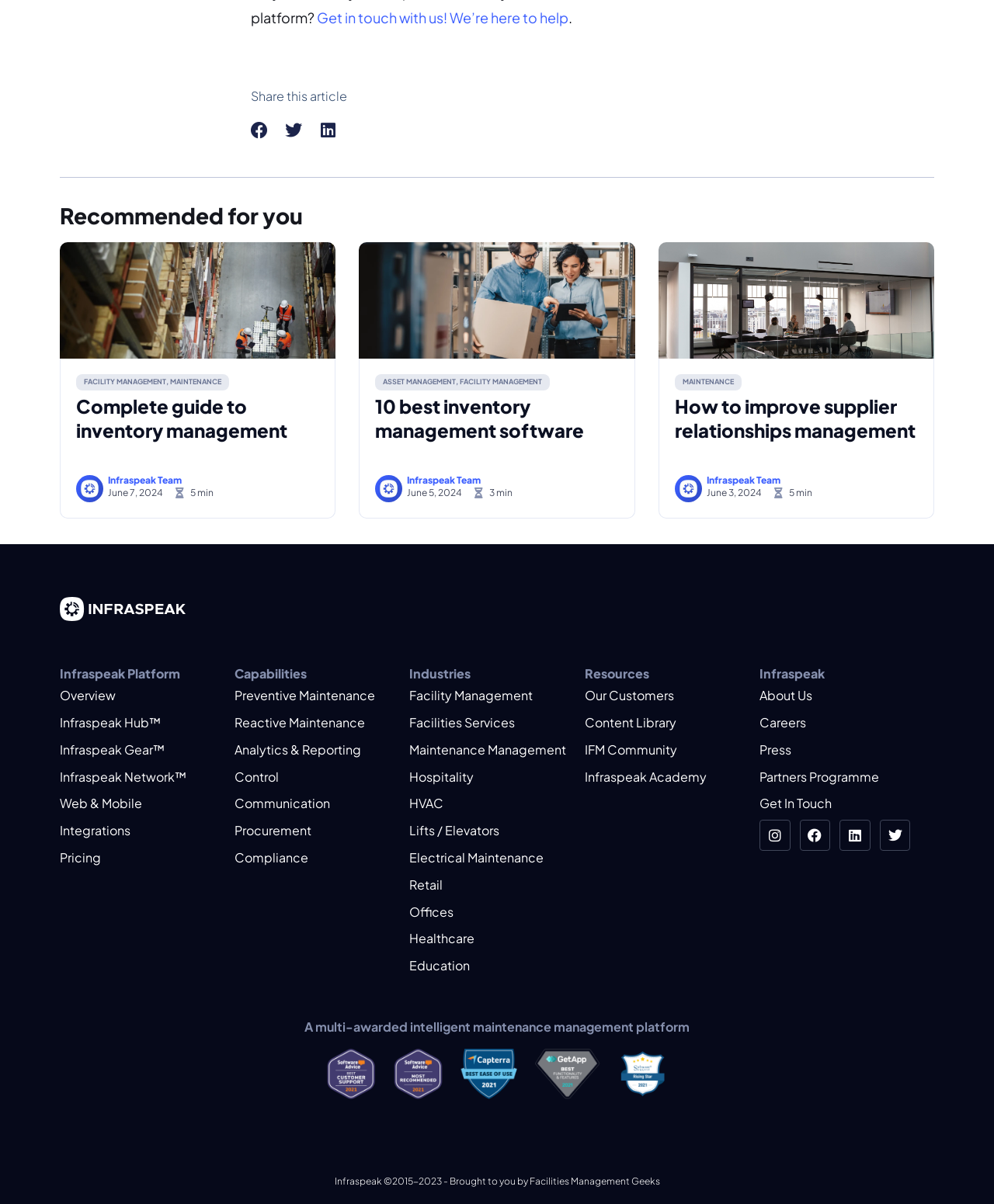Answer this question using a single word or a brief phrase:
What is the name of the platform?

Infraspeak Platform